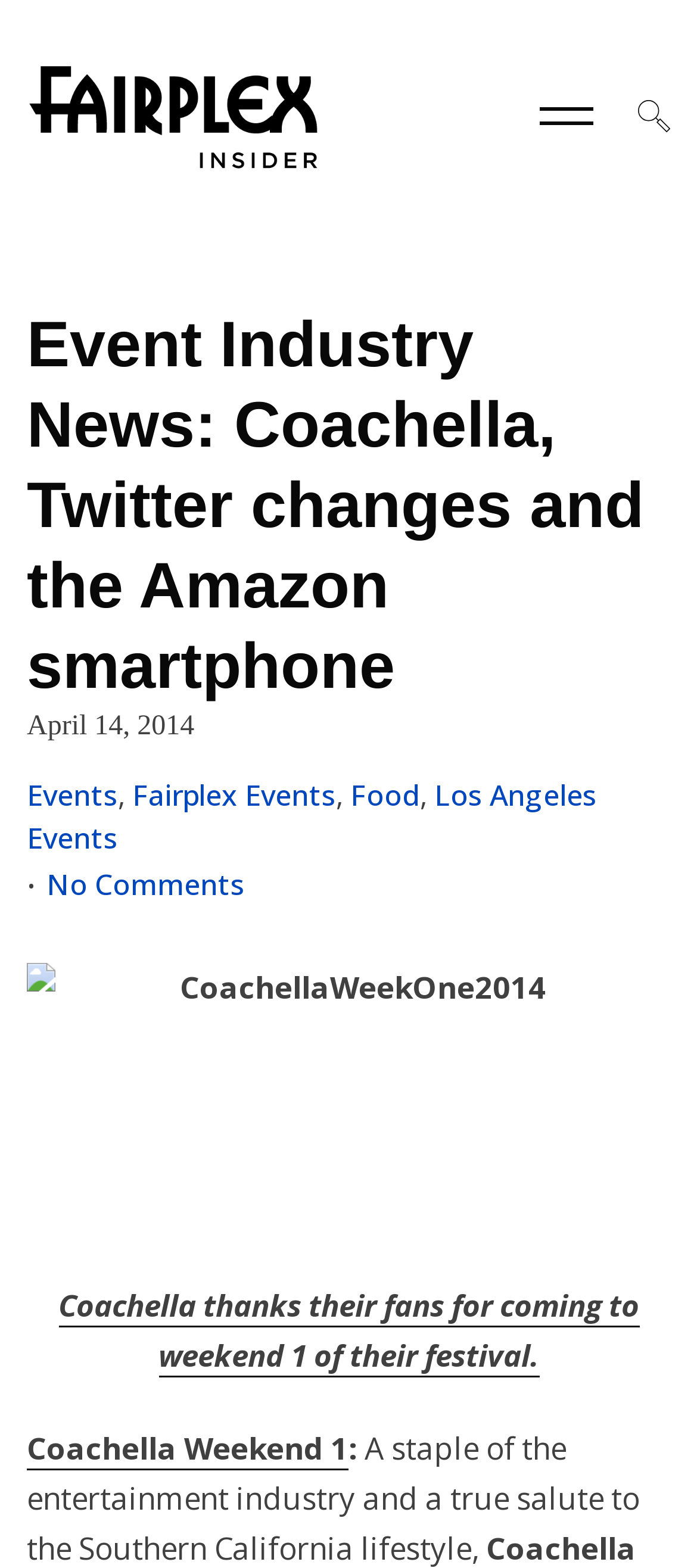From the screenshot, find the bounding box of the UI element matching this description: "alt="Fairplex Insider"". Supply the bounding box coordinates in the form [left, top, right, bottom], each a float between 0 and 1.

[0.038, 0.04, 0.462, 0.108]